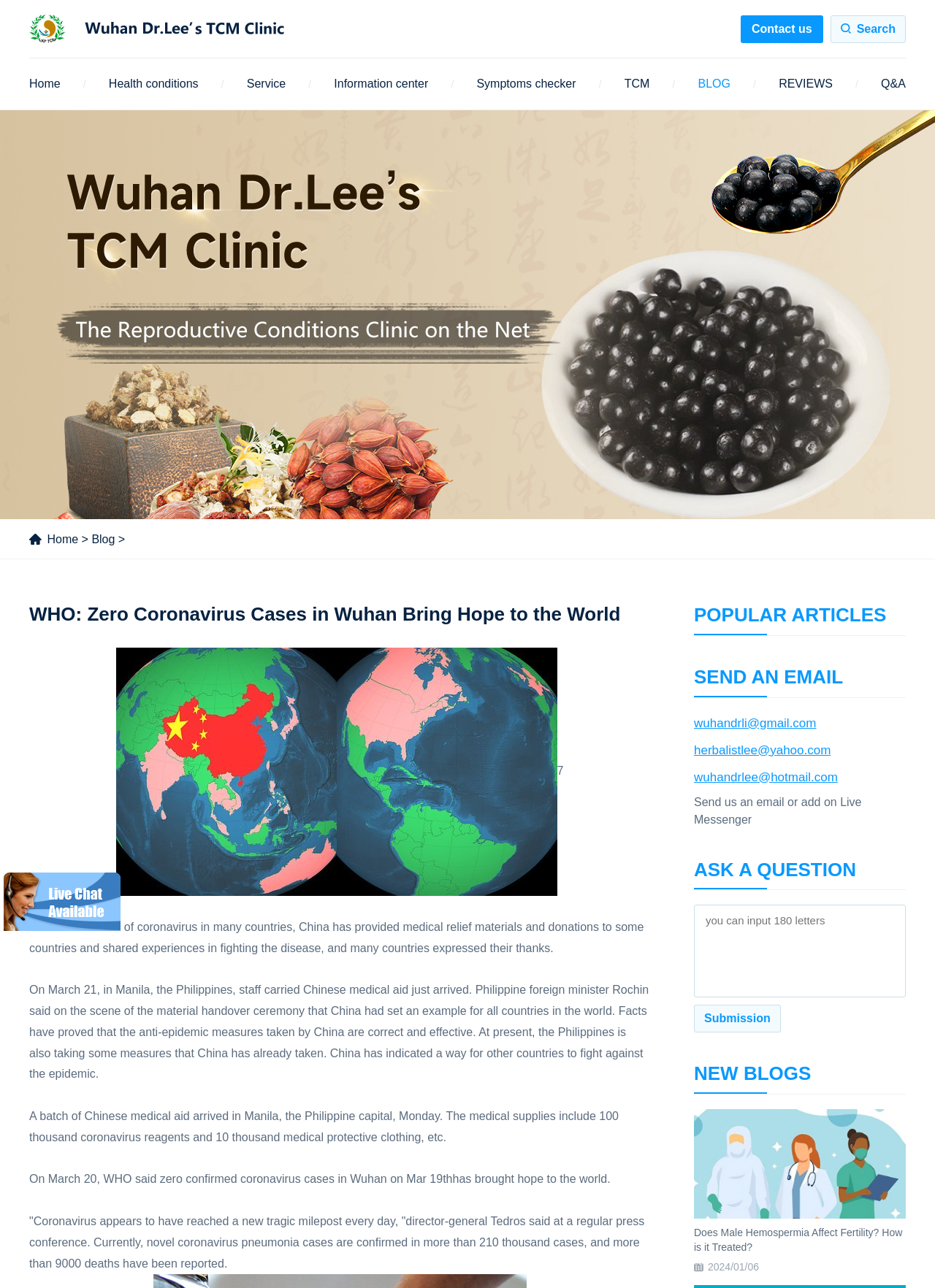Find the bounding box coordinates of the element to click in order to complete the given instruction: "Search for something."

[0.888, 0.012, 0.969, 0.033]